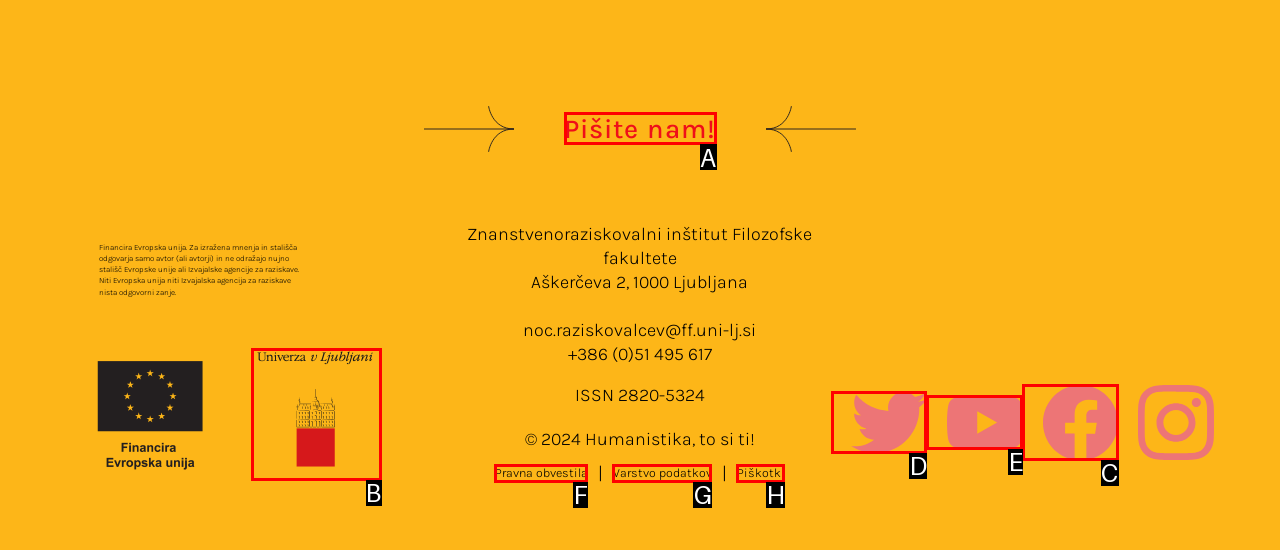Choose the HTML element that matches the description: Pravna obvestila
Reply with the letter of the correct option from the given choices.

F